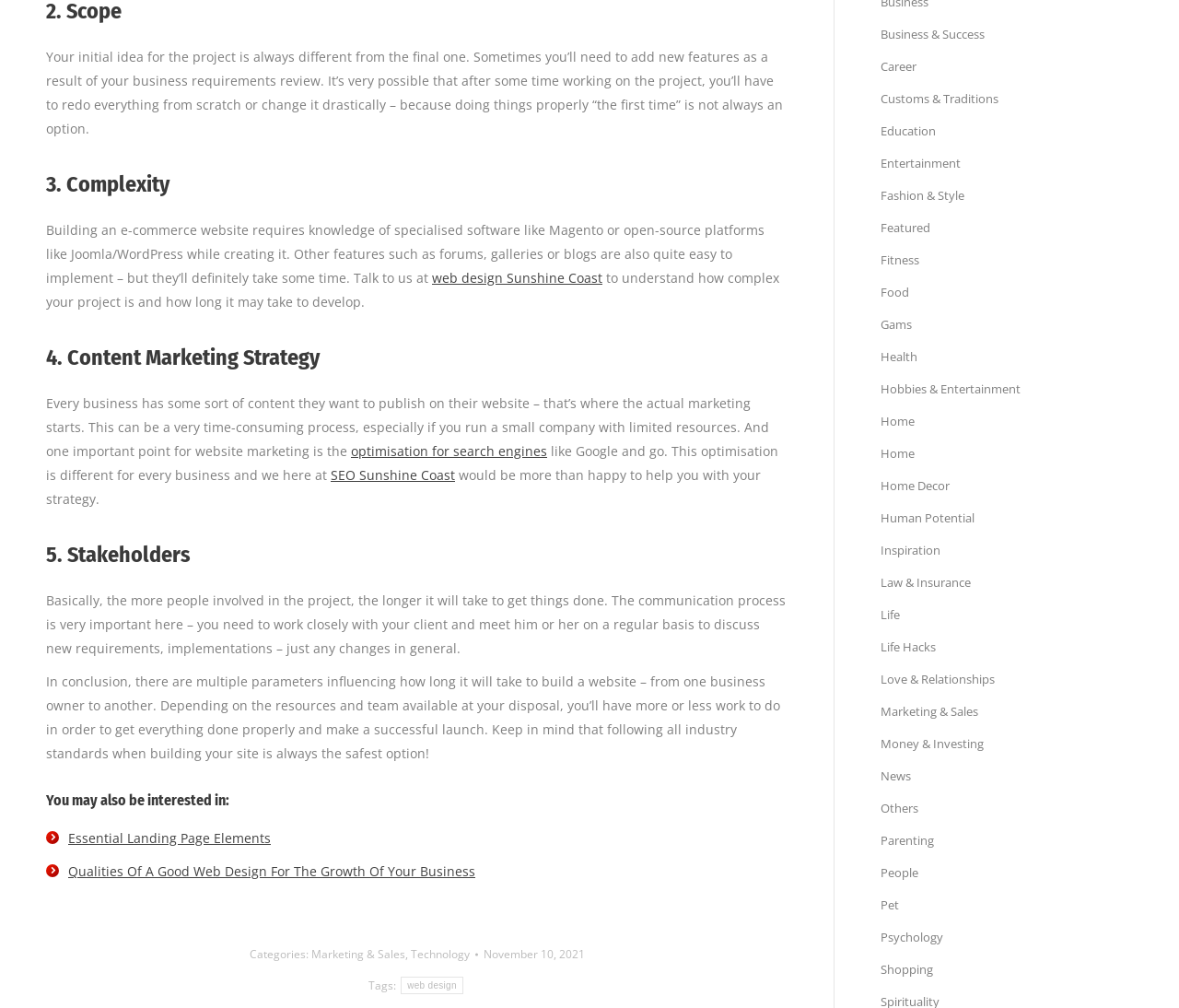How many parameters influence the time it takes to build a website?
Based on the image, please offer an in-depth response to the question.

The text in the conclusion section mentions that there are multiple parameters influencing how long it will take to build a website, including the resources and team available, and the complexity of the project.